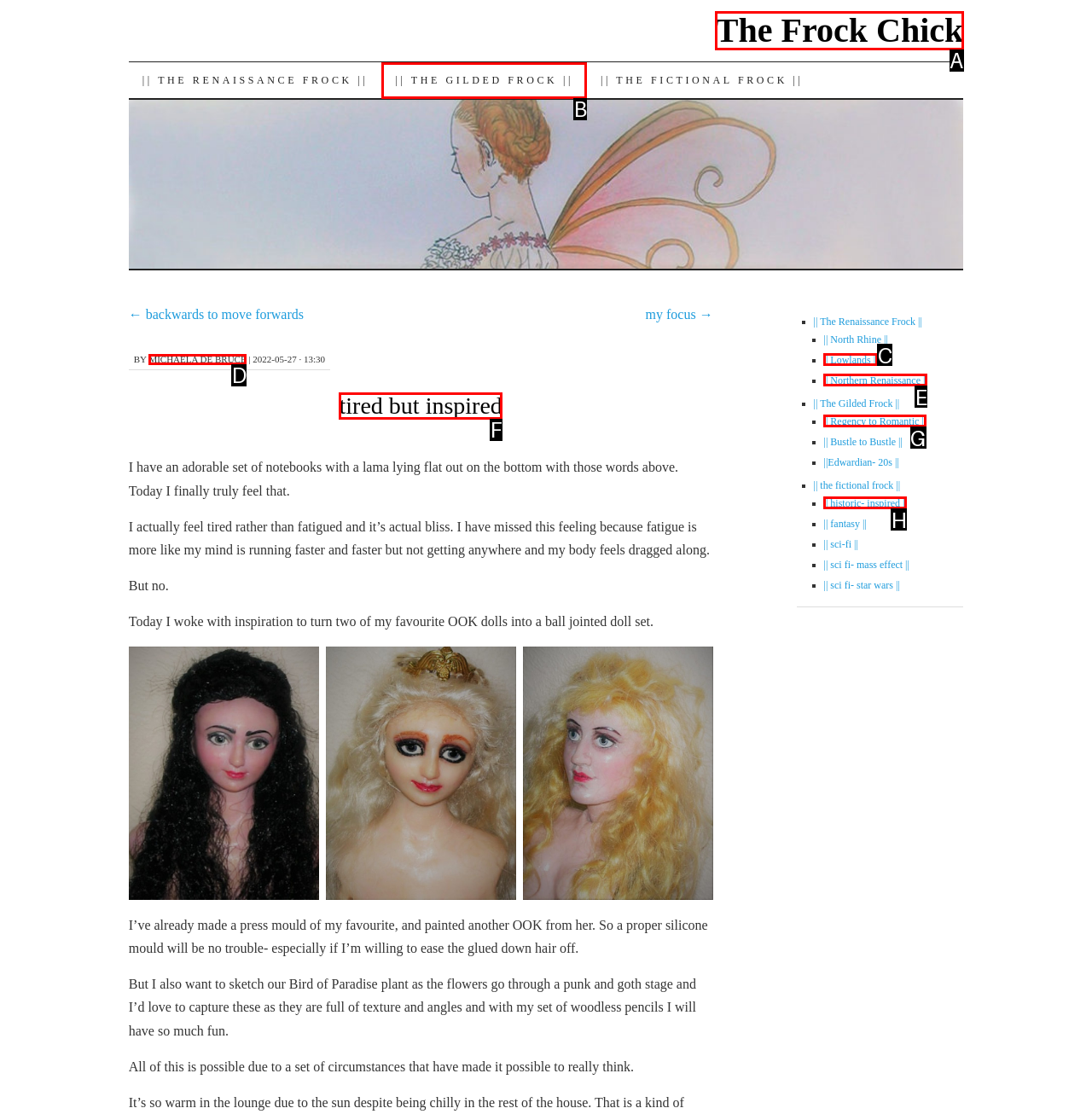Based on the given description: tired but inspired, determine which HTML element is the best match. Respond with the letter of the chosen option.

F